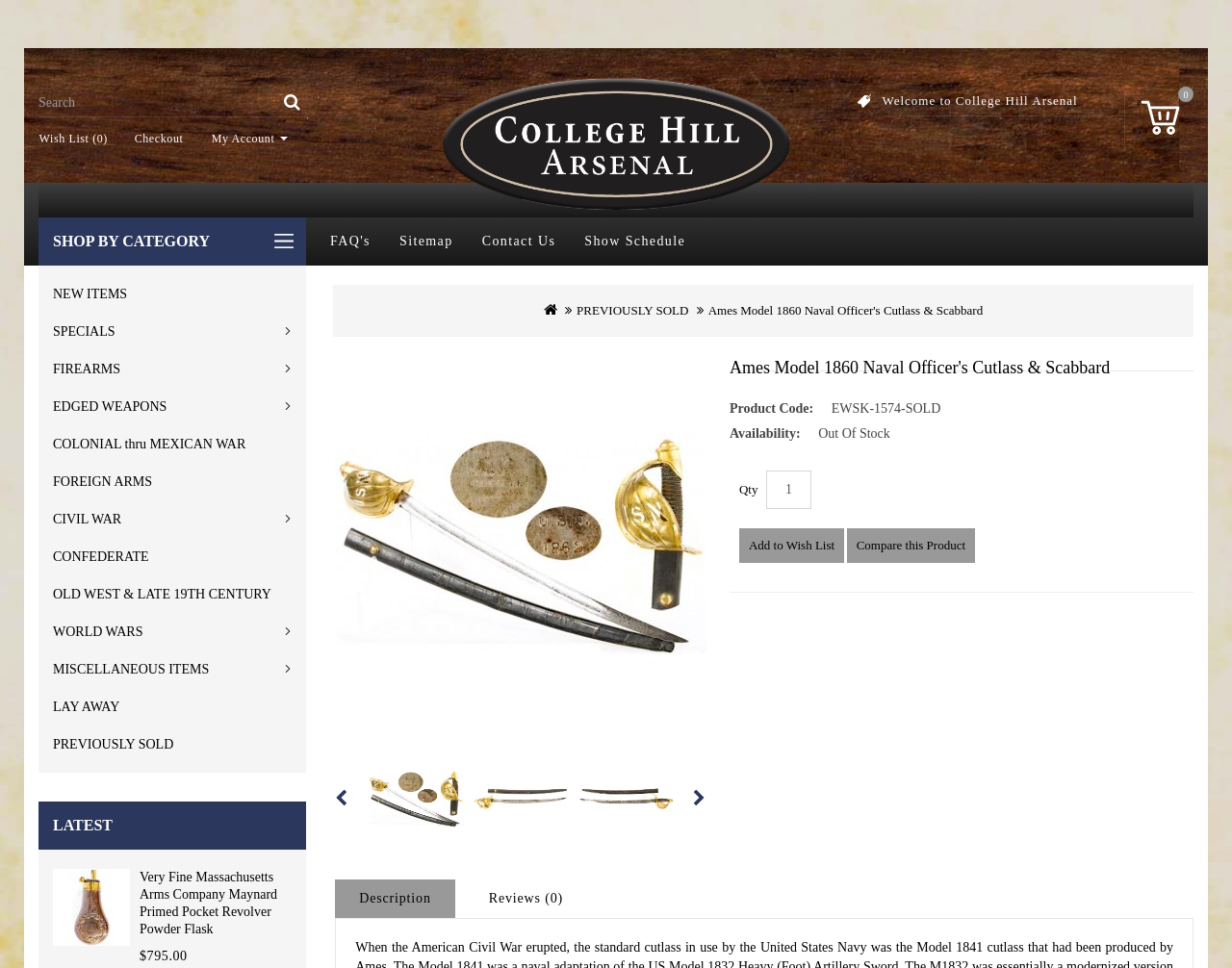What is the product code of the item?
Look at the screenshot and provide an in-depth answer.

I found the product code of the item by looking at the StaticText 'EWSK-1574-SOLD' with the bounding box coordinates [0.672, 0.414, 0.763, 0.429], which is located near the product description.